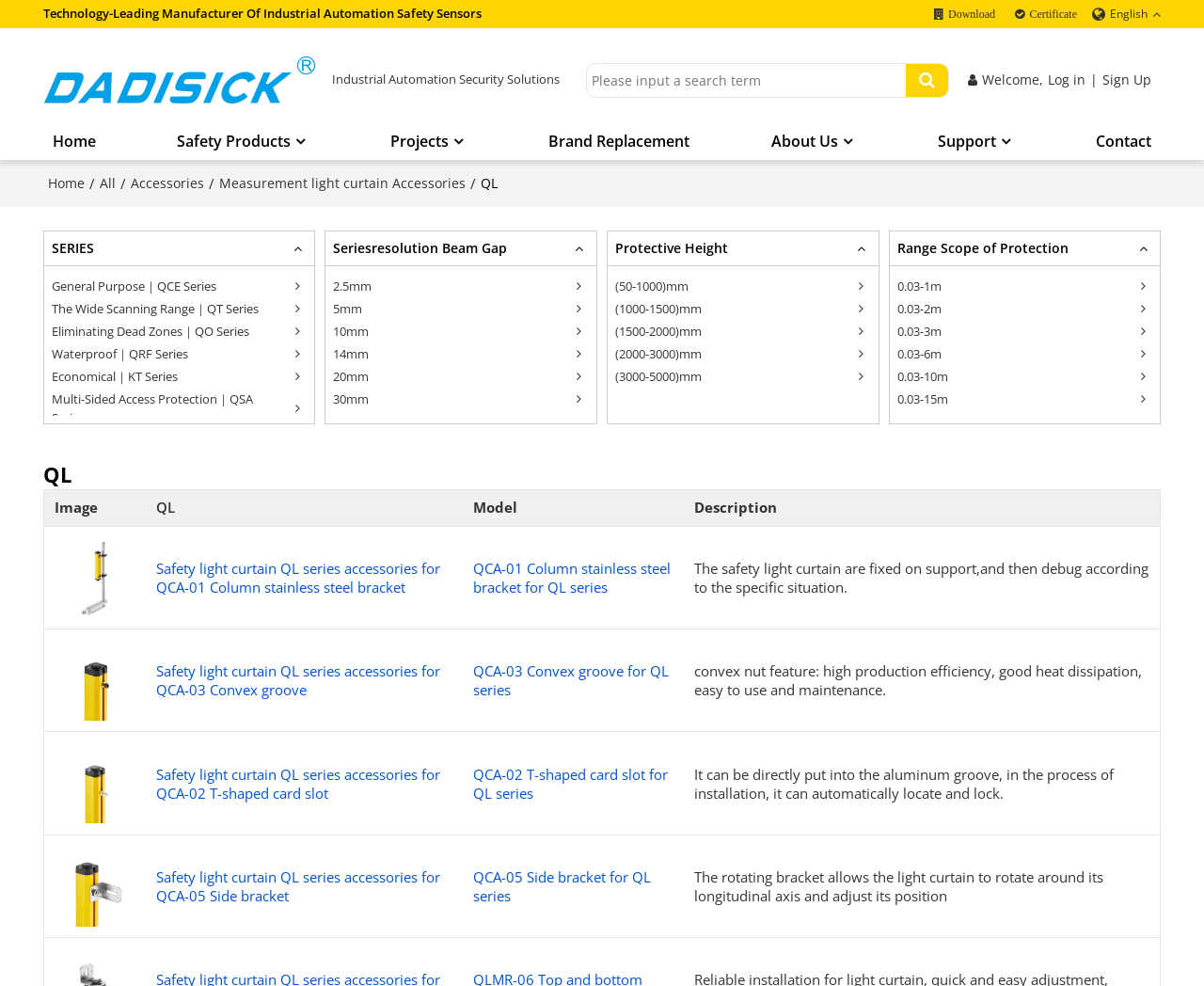Could you indicate the bounding box coordinates of the region to click in order to complete this instruction: "Log in".

[0.871, 0.072, 0.902, 0.091]